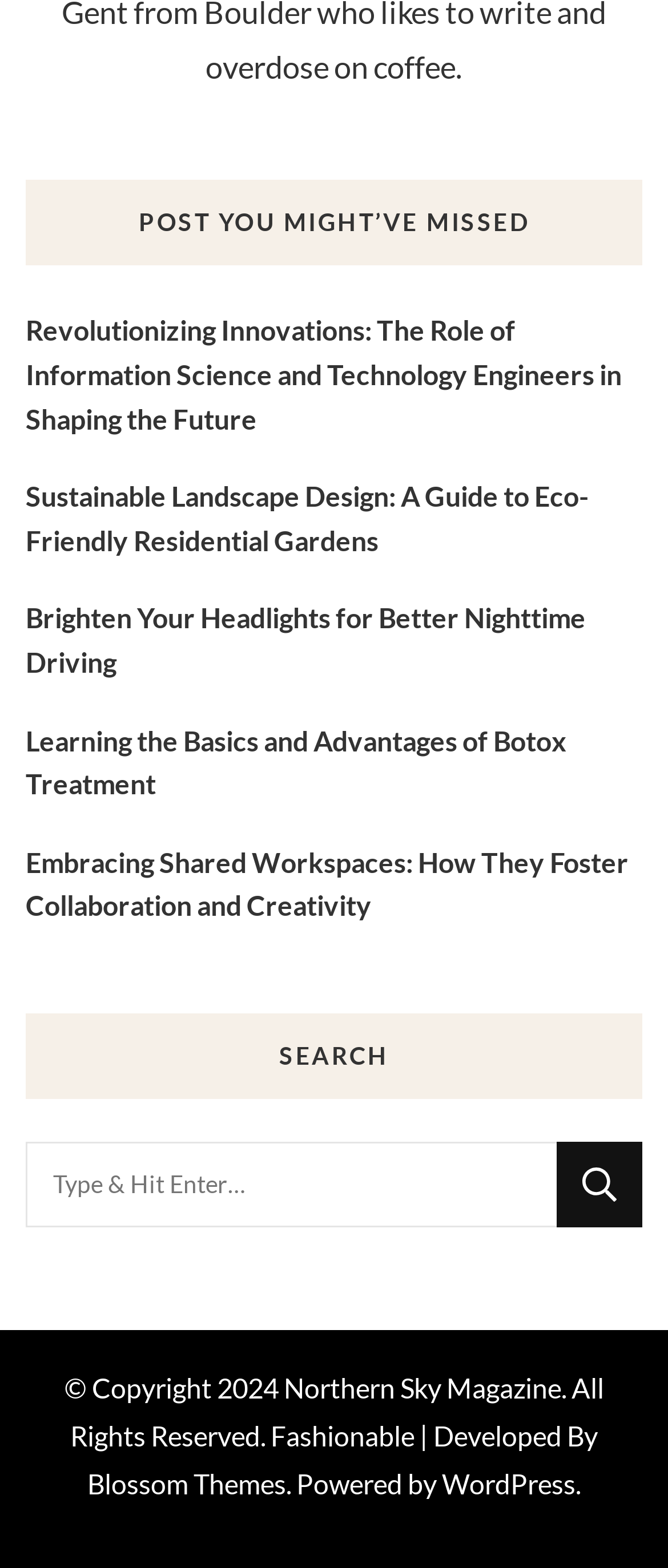Determine the bounding box coordinates for the element that should be clicked to follow this instruction: "Learn about Sustainable Landscape Design". The coordinates should be given as four float numbers between 0 and 1, in the format [left, top, right, bottom].

[0.038, 0.303, 0.962, 0.358]